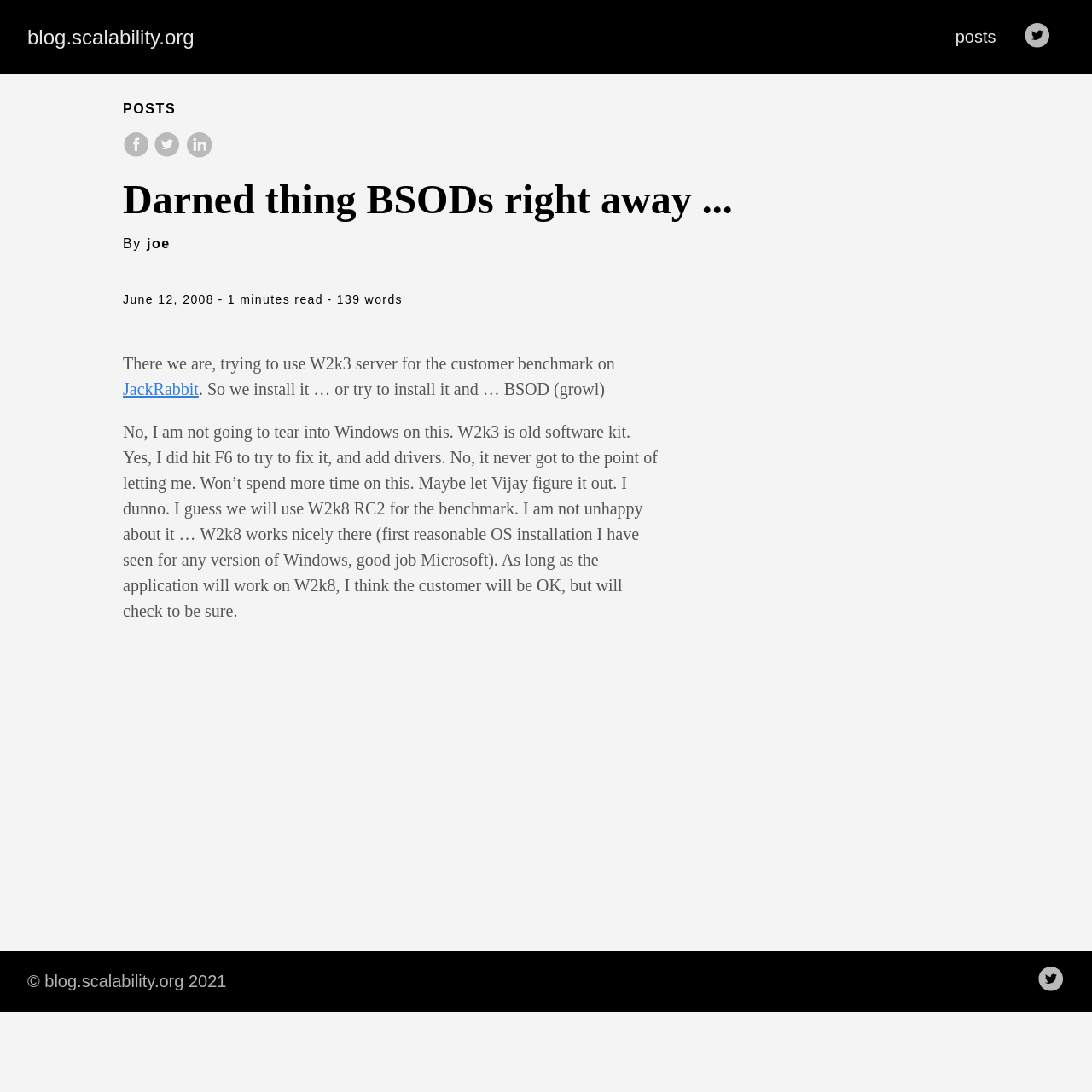How many minutes does it take to read this post?
From the details in the image, provide a complete and detailed answer to the question.

According to the StaticText element in the article section, it takes '1 minute' to read this post, as indicated by the text '- 1 minutes read'.